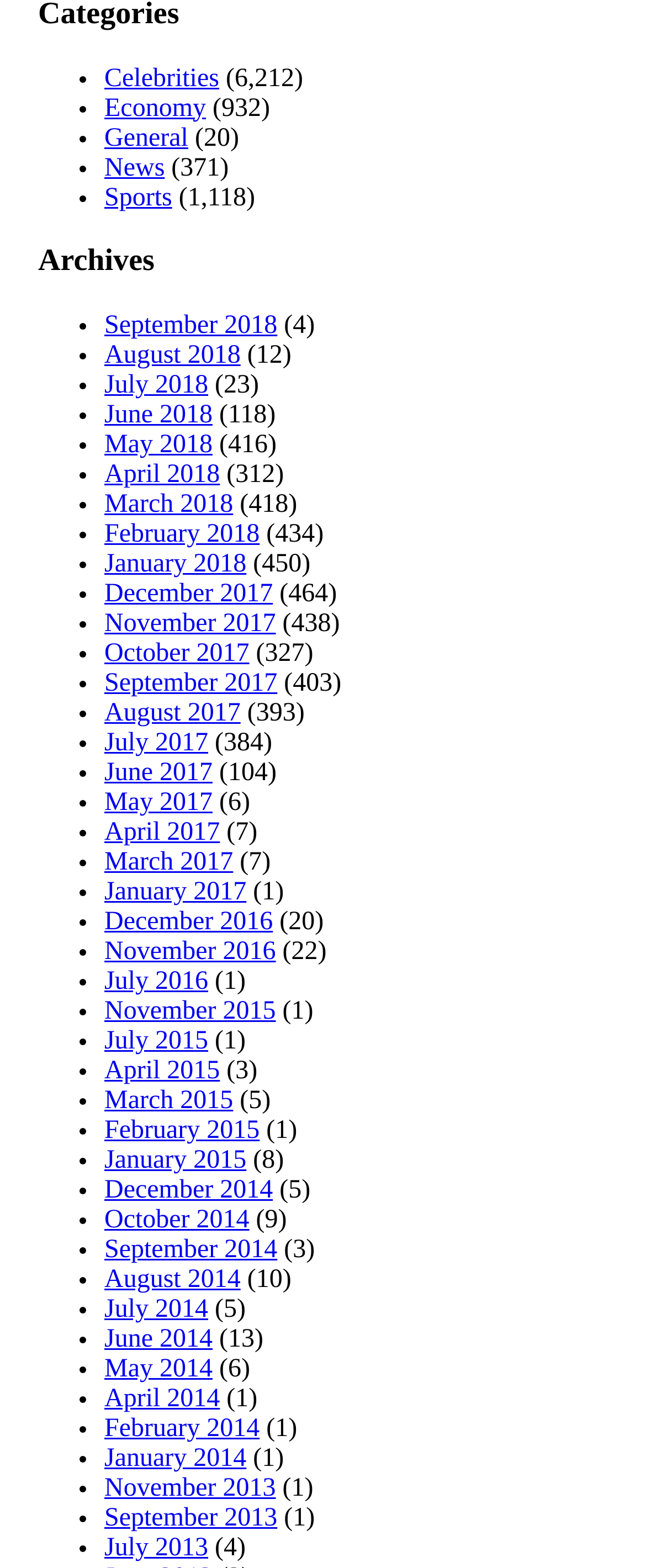Point out the bounding box coordinates of the section to click in order to follow this instruction: "Click on Celebrities".

[0.162, 0.041, 0.339, 0.059]